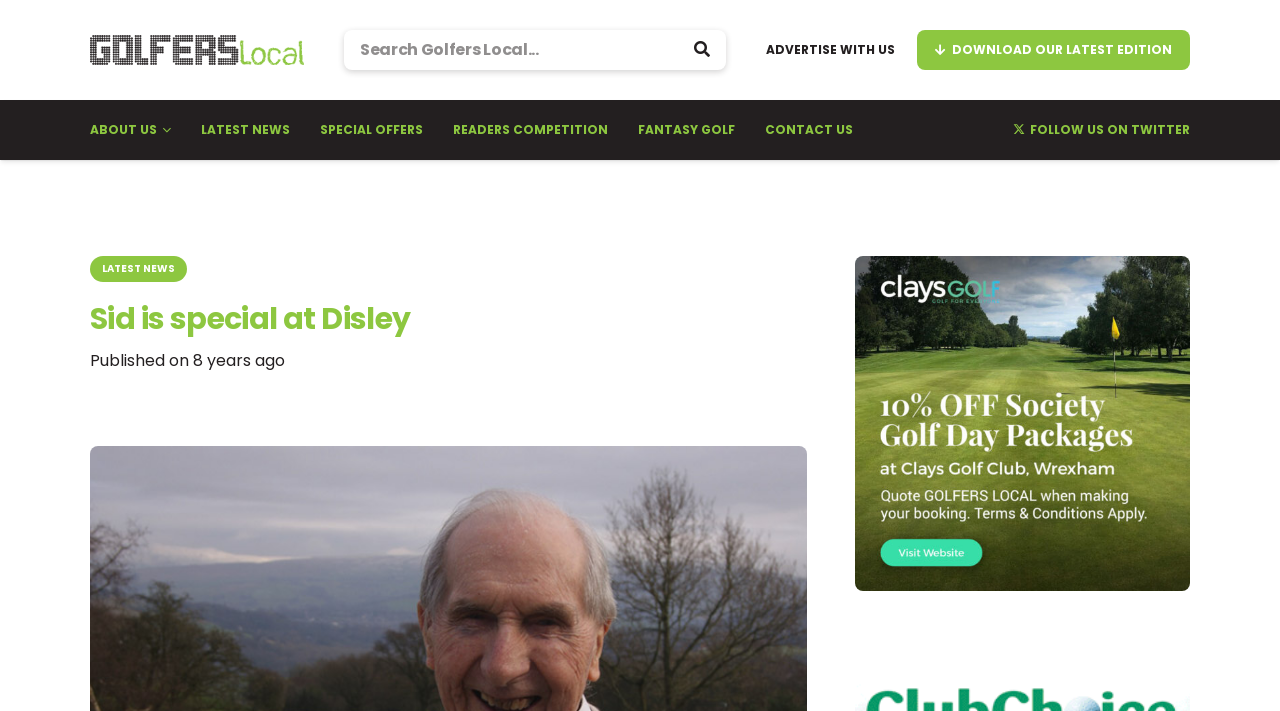Could you indicate the bounding box coordinates of the region to click in order to complete this instruction: "Follow on Twitter".

[0.792, 0.17, 0.93, 0.194]